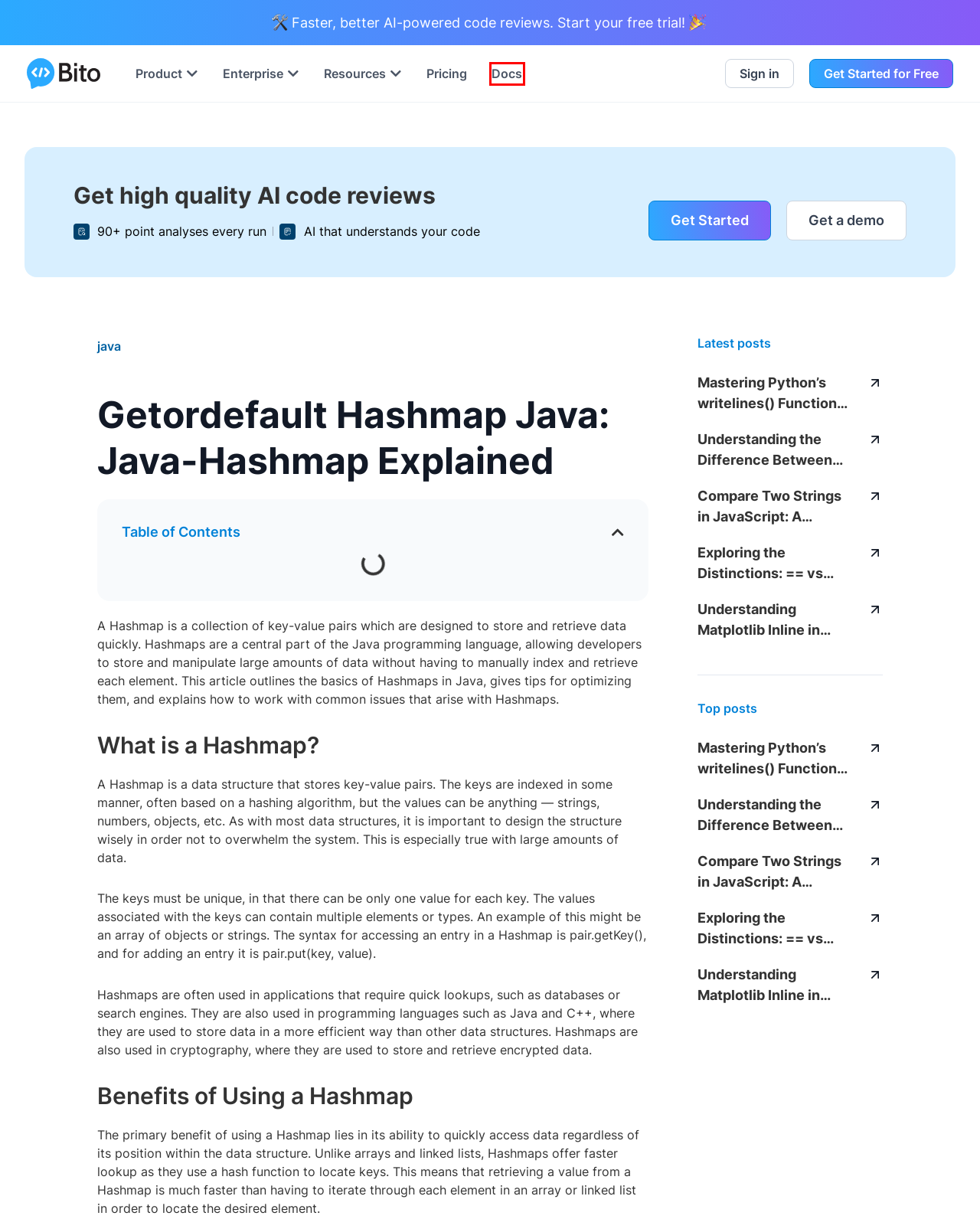You are looking at a webpage screenshot with a red bounding box around an element. Pick the description that best matches the new webpage after interacting with the element in the red bounding box. The possible descriptions are:
A. Bito - Become a 10X dev
B. Understanding the Difference Between == and Equals in Java
C. Welcome to Bito Academy | Be a 10x Dev with Bito AI
D. Understanding the Difference Between == and === in JavaScript
E. Mastering Python's writelines() Function for Efficient File Writing
F. Calendly - Bito
G. Understanding Matplotlib Inline in Python
H. java - Bito

C